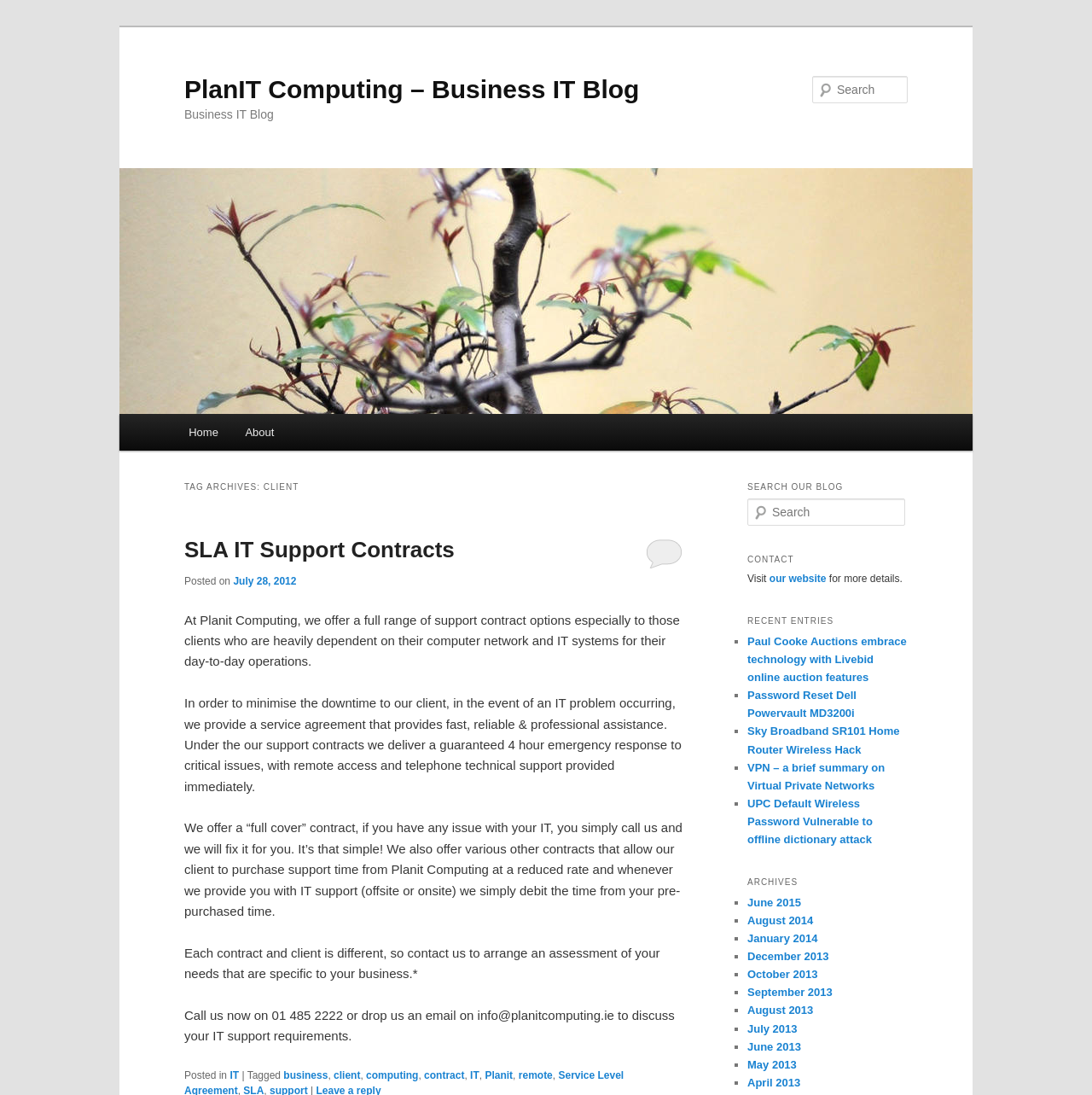What is the purpose of the search bar?
Answer the question with a thorough and detailed explanation.

The search bar is located at the top right of the webpage, and it is labeled as 'Search'. This suggests that the purpose of the search bar is to search for specific content within the blog.